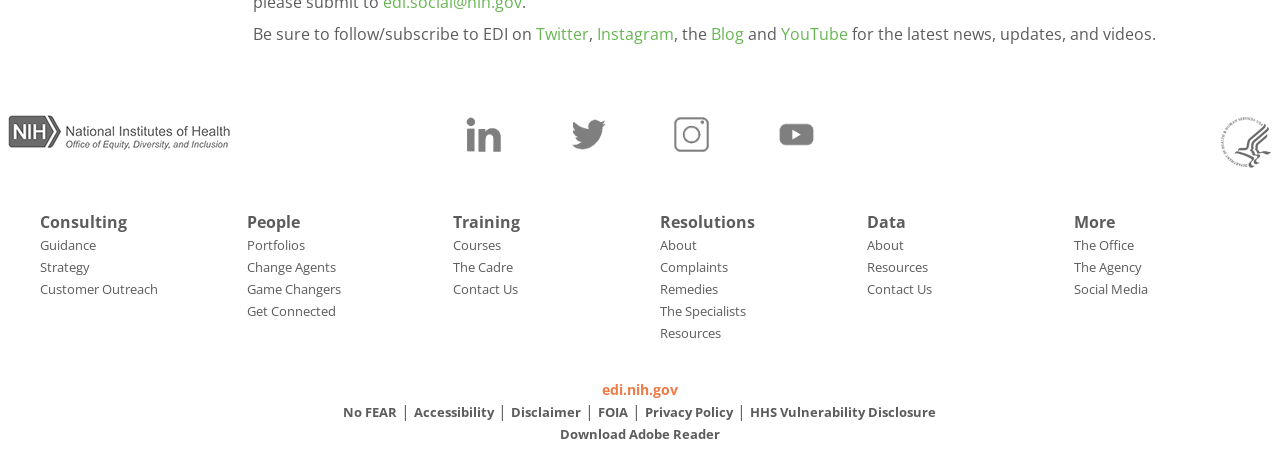What is the purpose of the 'Get Connected' link?
Ensure your answer is thorough and detailed.

The 'Get Connected' link is located under the 'People' category, suggesting that it is a way to connect with others, possibly through networking or community building.